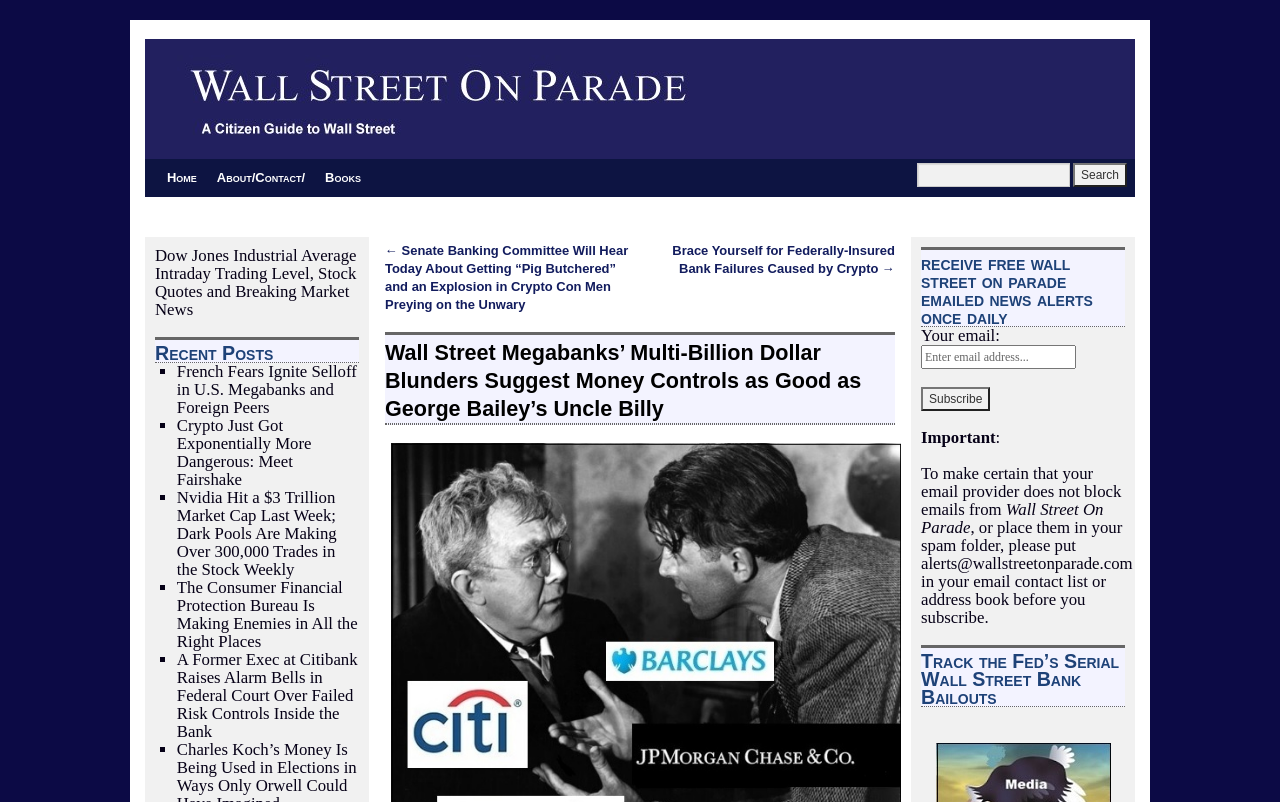Analyze the image and give a detailed response to the question:
What is the topic of the webpage's main article?

The main article's heading mentions 'Wall Street Megabanks’ Multi-Billion Dollar Blunders', and the surrounding text discusses the risks of bank failures and the need for money controls, indicating that the topic is related to the financial industry and Wall Street.